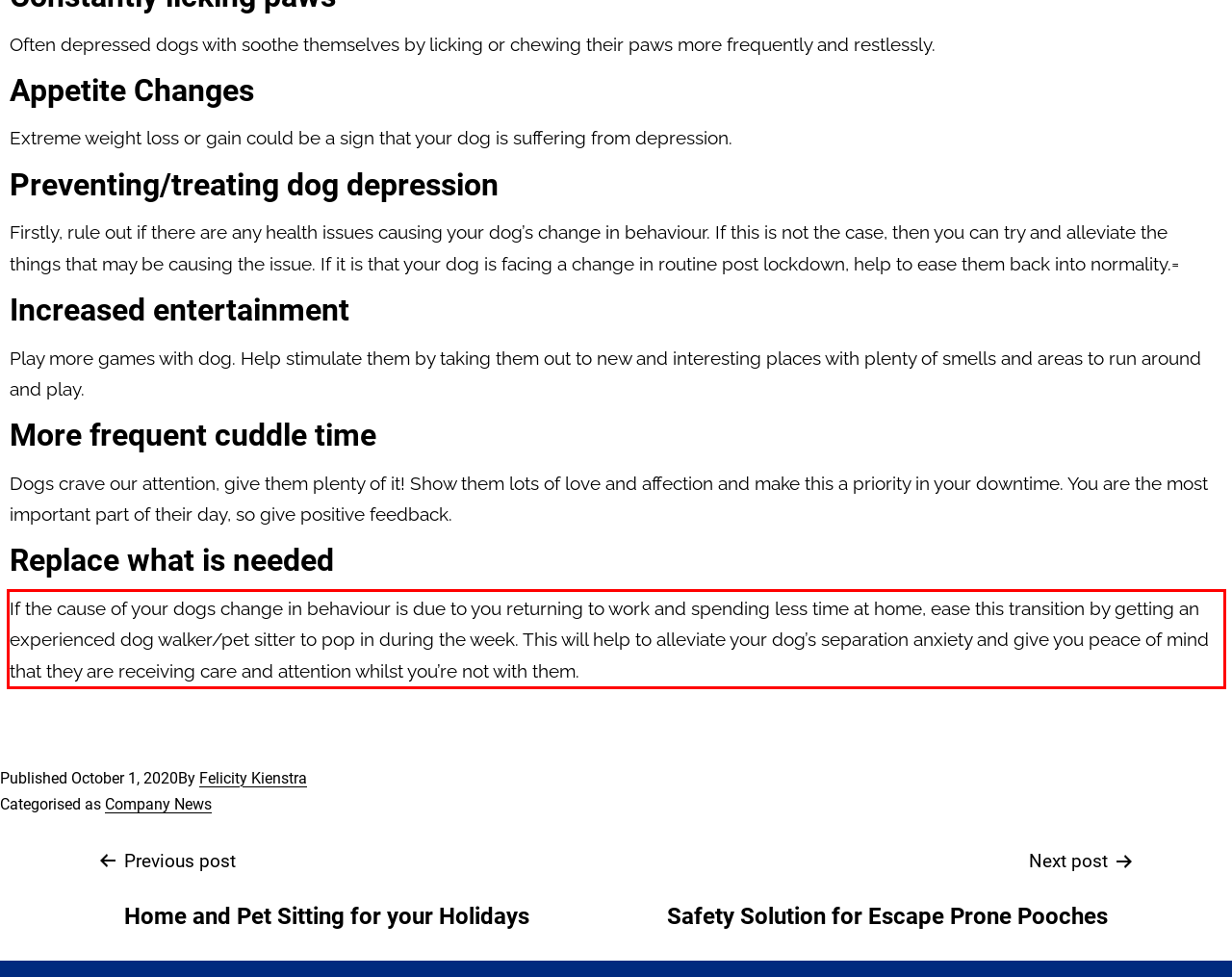Please analyze the screenshot of a webpage and extract the text content within the red bounding box using OCR.

If the cause of your dogs change in behaviour is due to you returning to work and spending less time at home, ease this transition by getting an experienced dog walker/pet sitter to pop in during the week. This will help to alleviate your dog’s separation anxiety and give you peace of mind that they are receiving care and attention whilst you’re not with them.